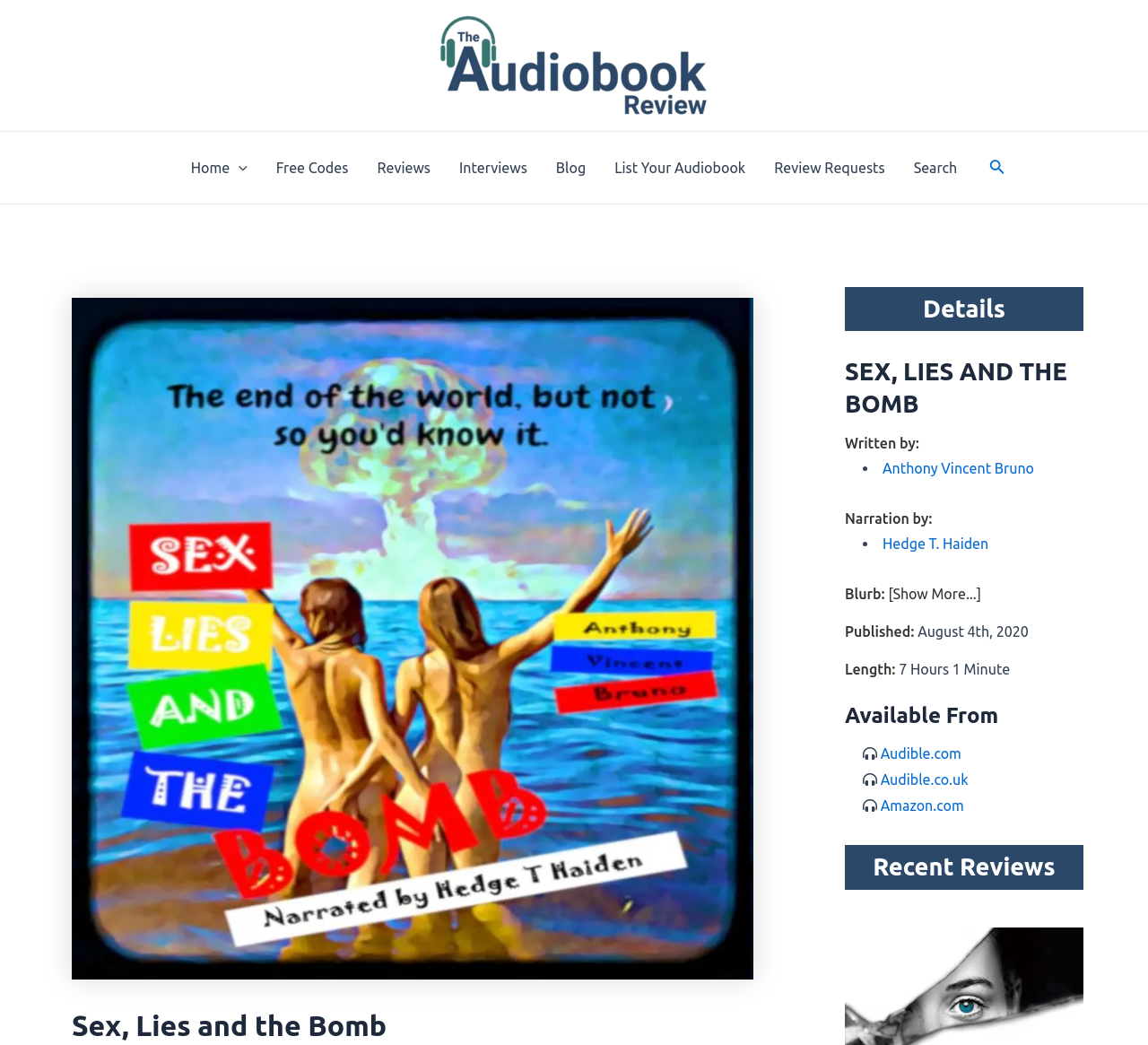Please identify the bounding box coordinates of the element's region that I should click in order to complete the following instruction: "Toggle the menu". The bounding box coordinates consist of four float numbers between 0 and 1, i.e., [left, top, right, bottom].

[0.2, 0.126, 0.216, 0.195]